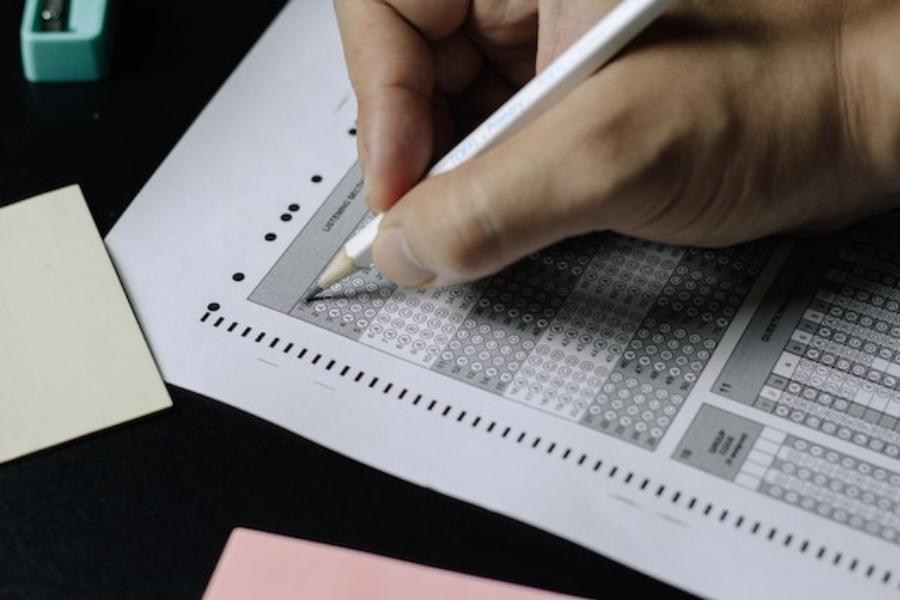Using a single word or phrase, answer the following question: 
What is the purpose of the sticky notes?

Preparation and organization